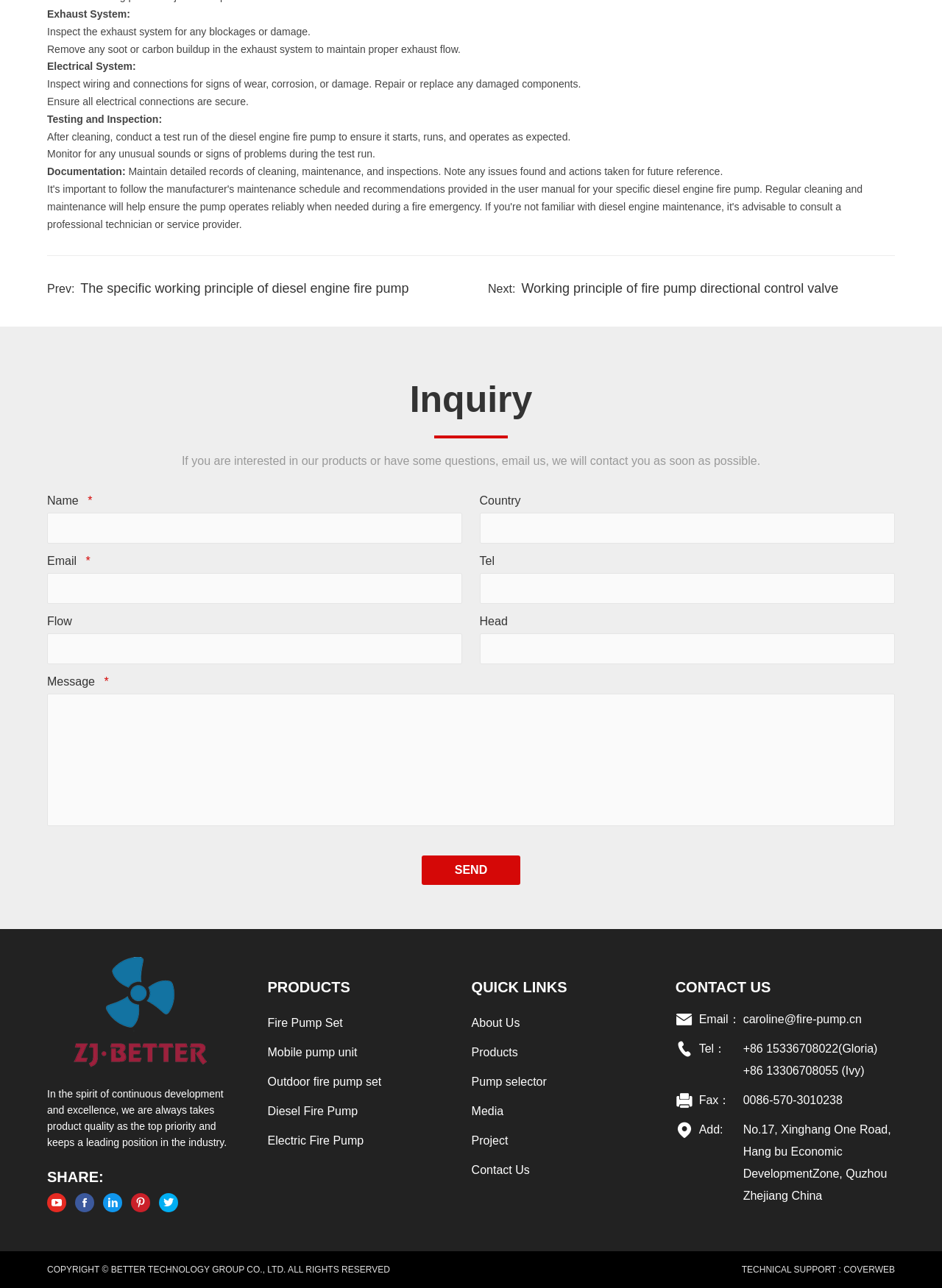What is the next step after cleaning the diesel engine fire pump?
Based on the visual, give a brief answer using one word or a short phrase.

Conduct a test run